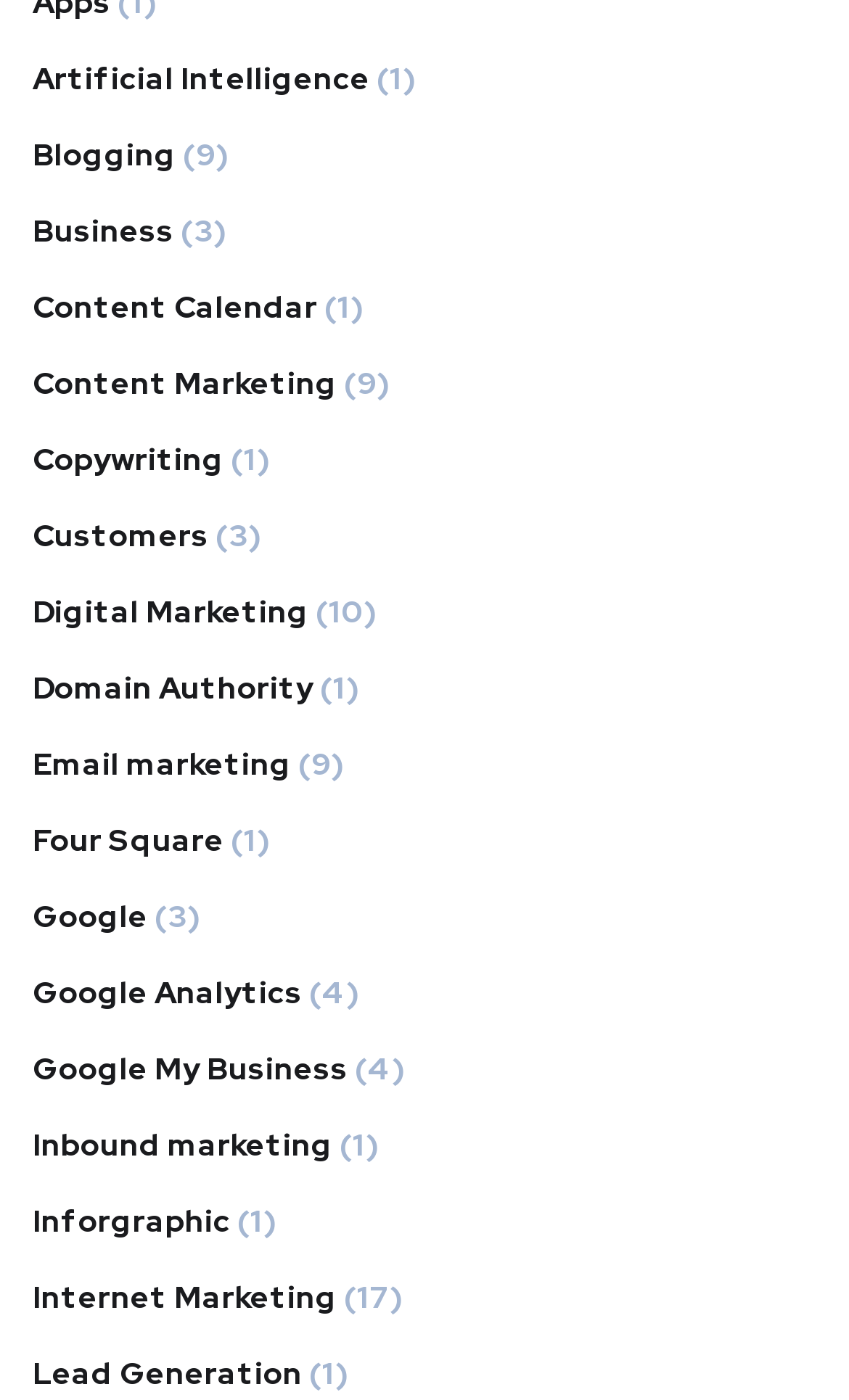Review the image closely and give a comprehensive answer to the question: How many topics are related to Google?

I searched for links that contain the word 'Google' and found three topics: Google, Google Analytics, and Google My Business, which are all related to Google.